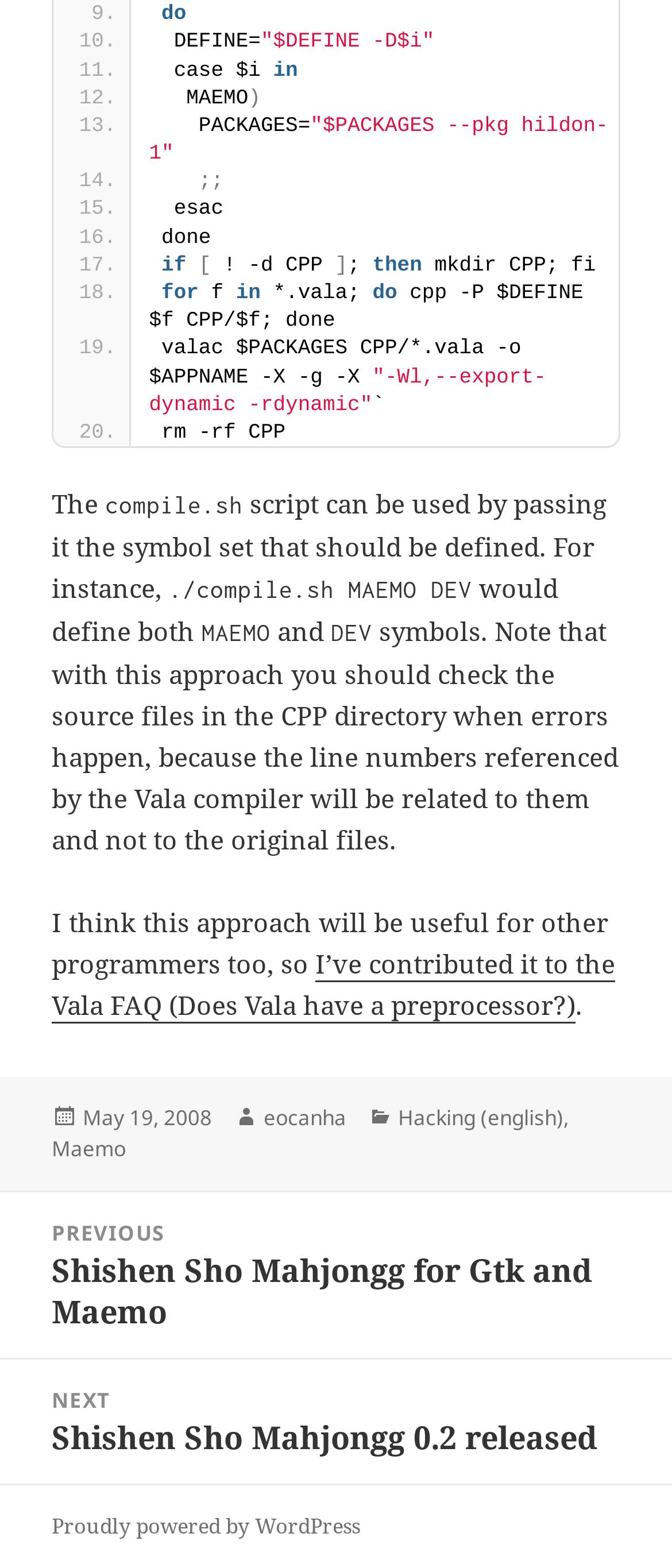Identify the bounding box of the UI element described as follows: "eocanha". Provide the coordinates as four float numbers in the range of 0 to 1 [left, top, right, bottom].

[0.392, 0.703, 0.515, 0.723]